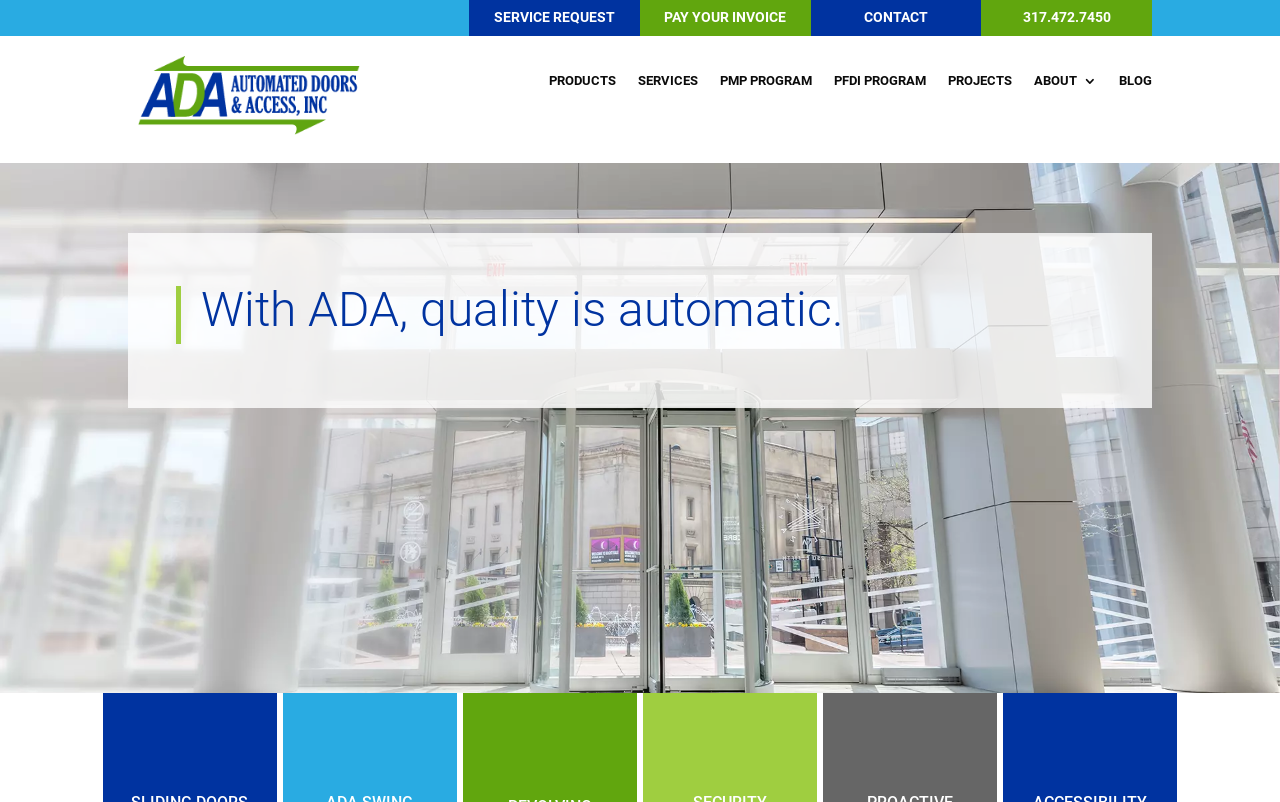Examine the image carefully and respond to the question with a detailed answer: 
How many main sections are there in the webpage?

I analyzed the webpage structure and found two main sections: the top menu and the content section below it.